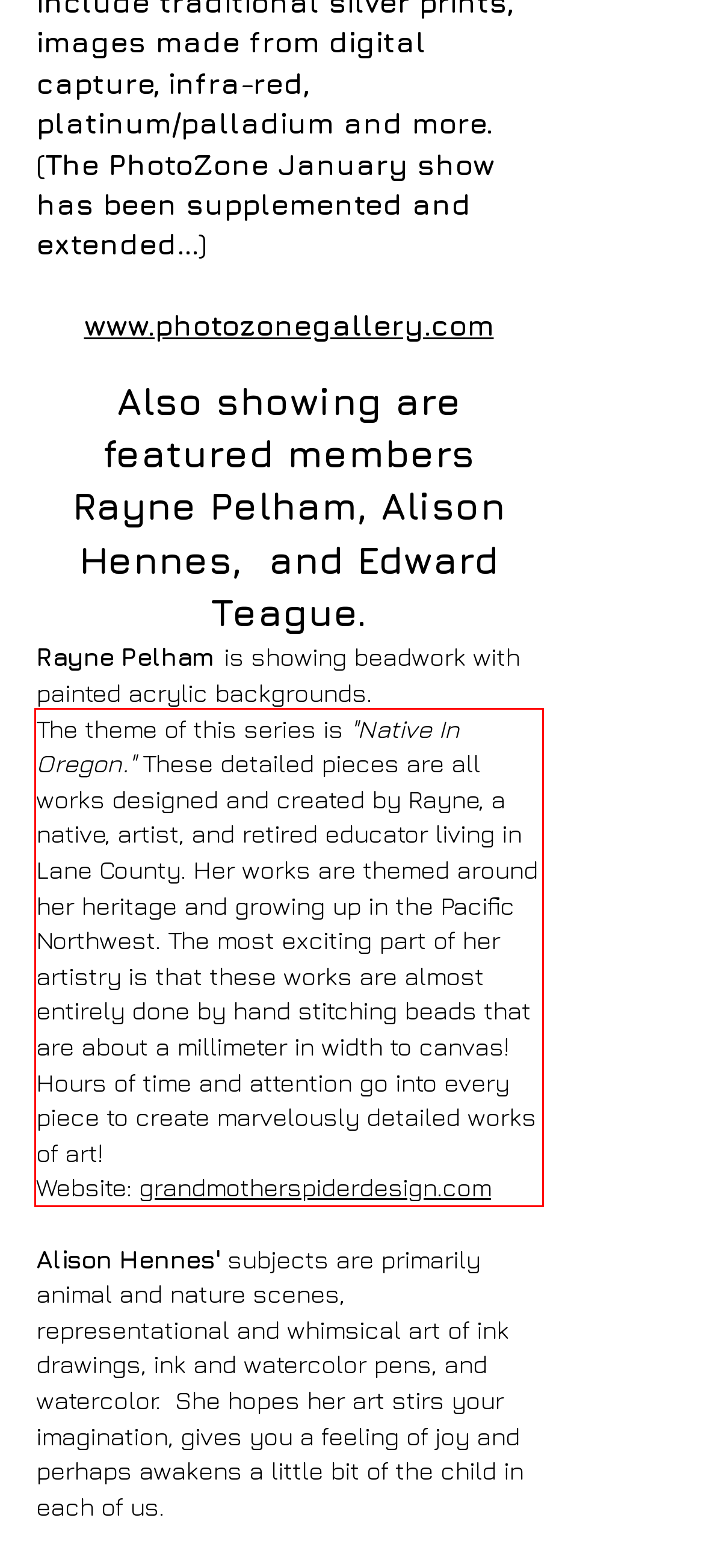Please examine the webpage screenshot and extract the text within the red bounding box using OCR.

The theme of this series is "Native In Oregon." These detailed pieces are all works designed and created by Rayne, a native, artist, and retired educator living in Lane County. Her works are themed around her heritage and growing up in the Pacific Northwest. The most exciting part of her artistry is that these works are almost entirely done by hand stitching beads that are about a millimeter in width to canvas! Hours of time and attention go into every piece to create marvelously detailed works of art! Website: grandmotherspiderdesign.com